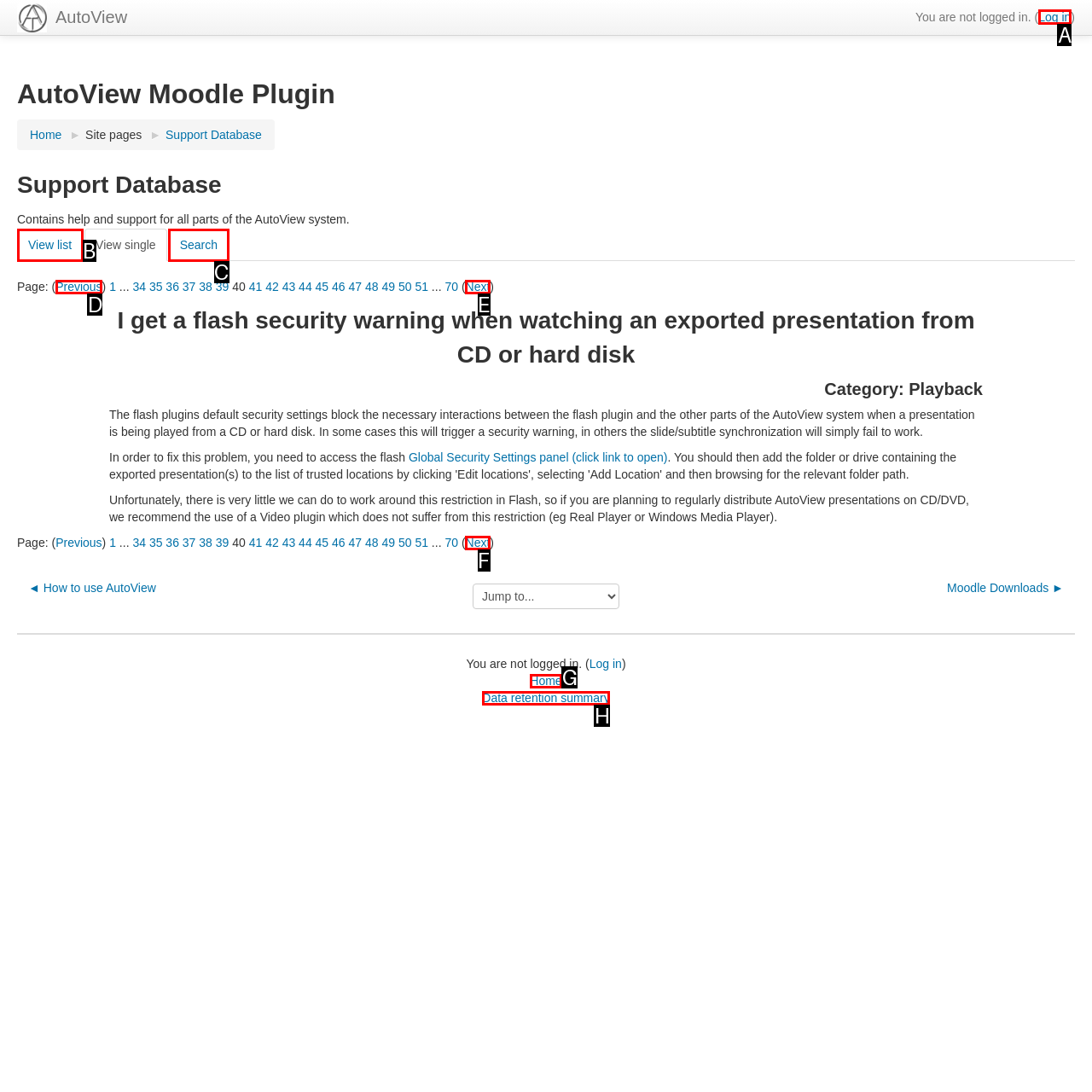Decide which UI element to click to accomplish the task: Log in
Respond with the corresponding option letter.

A